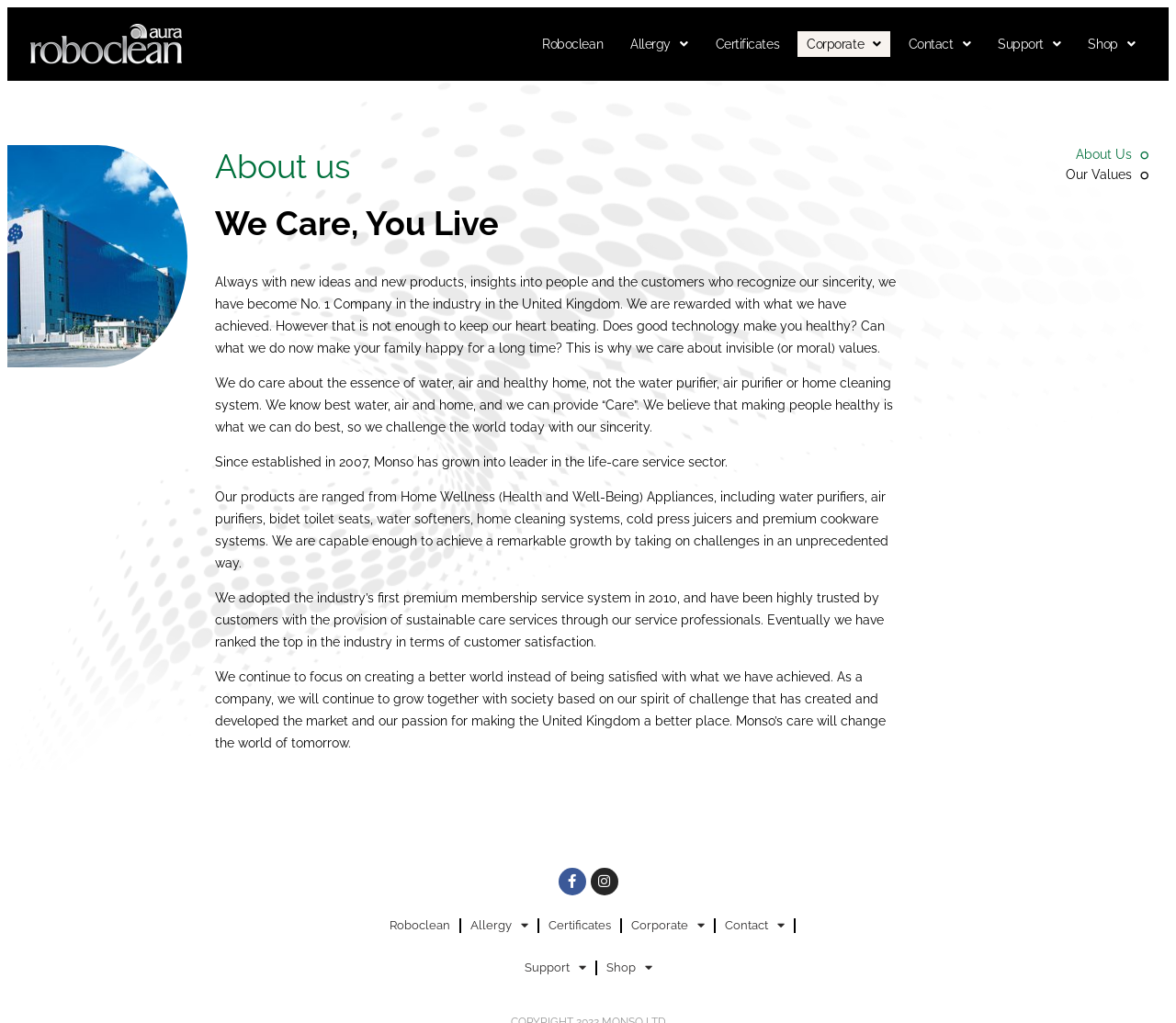What is the company name?
Can you provide an in-depth and detailed response to the question?

I found the company name by looking at the links at the top of the page, where 'Roboclean' is mentioned multiple times. It's also the text of the link with ID 64.